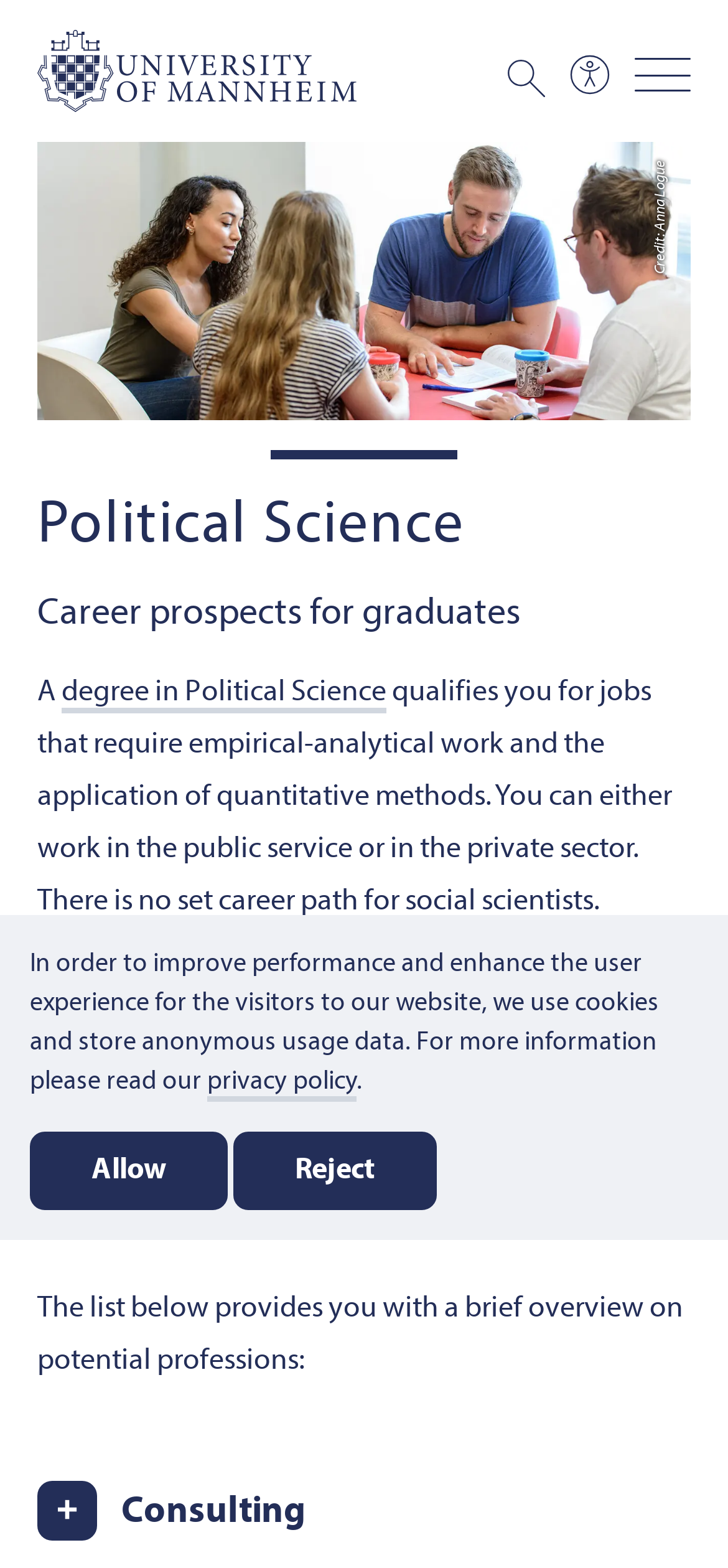Use the information in the screenshot to answer the question comprehensively: What is the purpose of the search function?

The search function is located at the top right corner of the webpage, and it is a link with an image of a magnifying glass. It is likely used to search for specific content within the website.